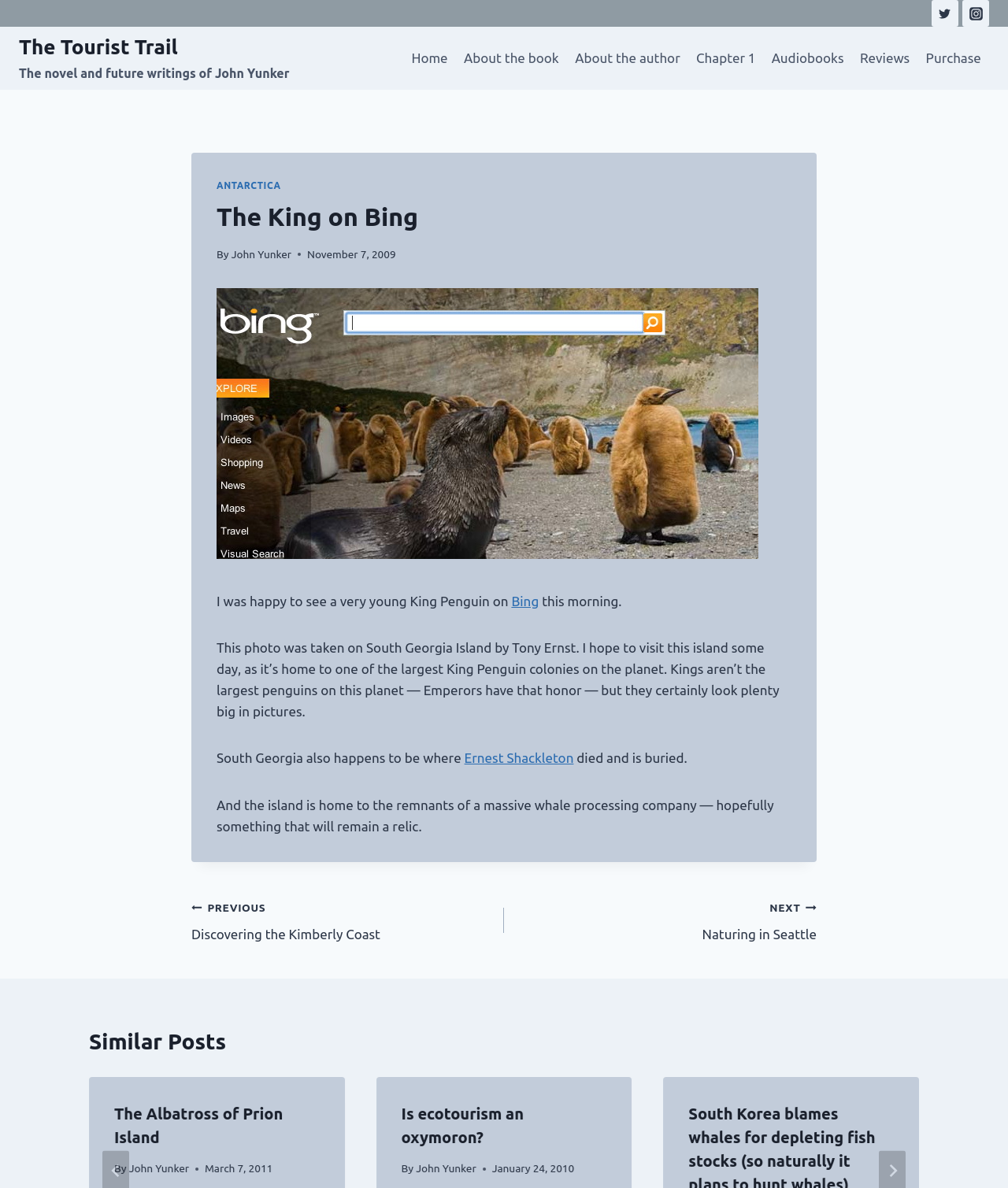Identify and extract the heading text of the webpage.

The King on Bing